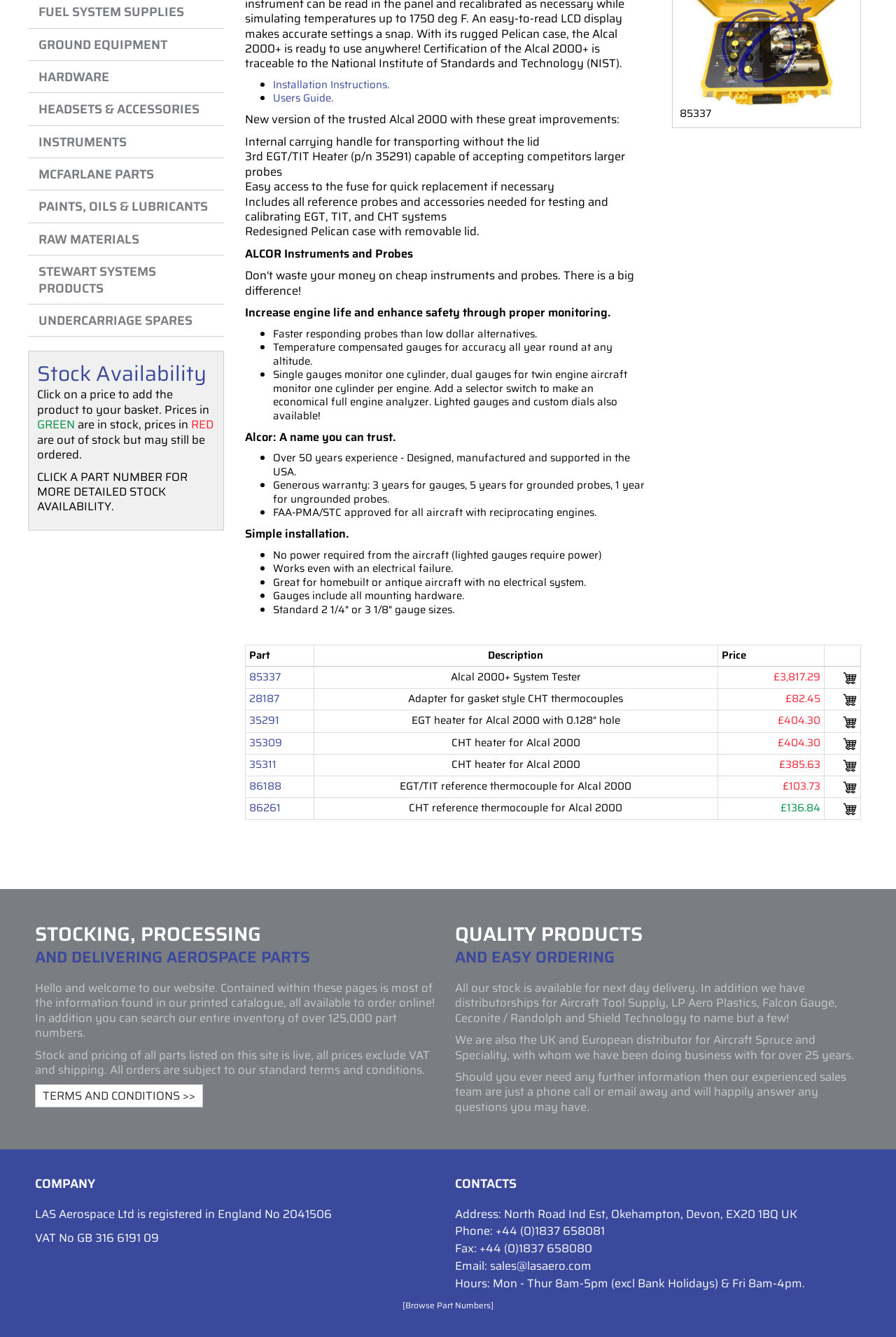Provide the bounding box coordinates for the UI element that is described by this text: "85337". The coordinates should be in the form of four float numbers between 0 and 1: [left, top, right, bottom].

[0.278, 0.5, 0.313, 0.513]